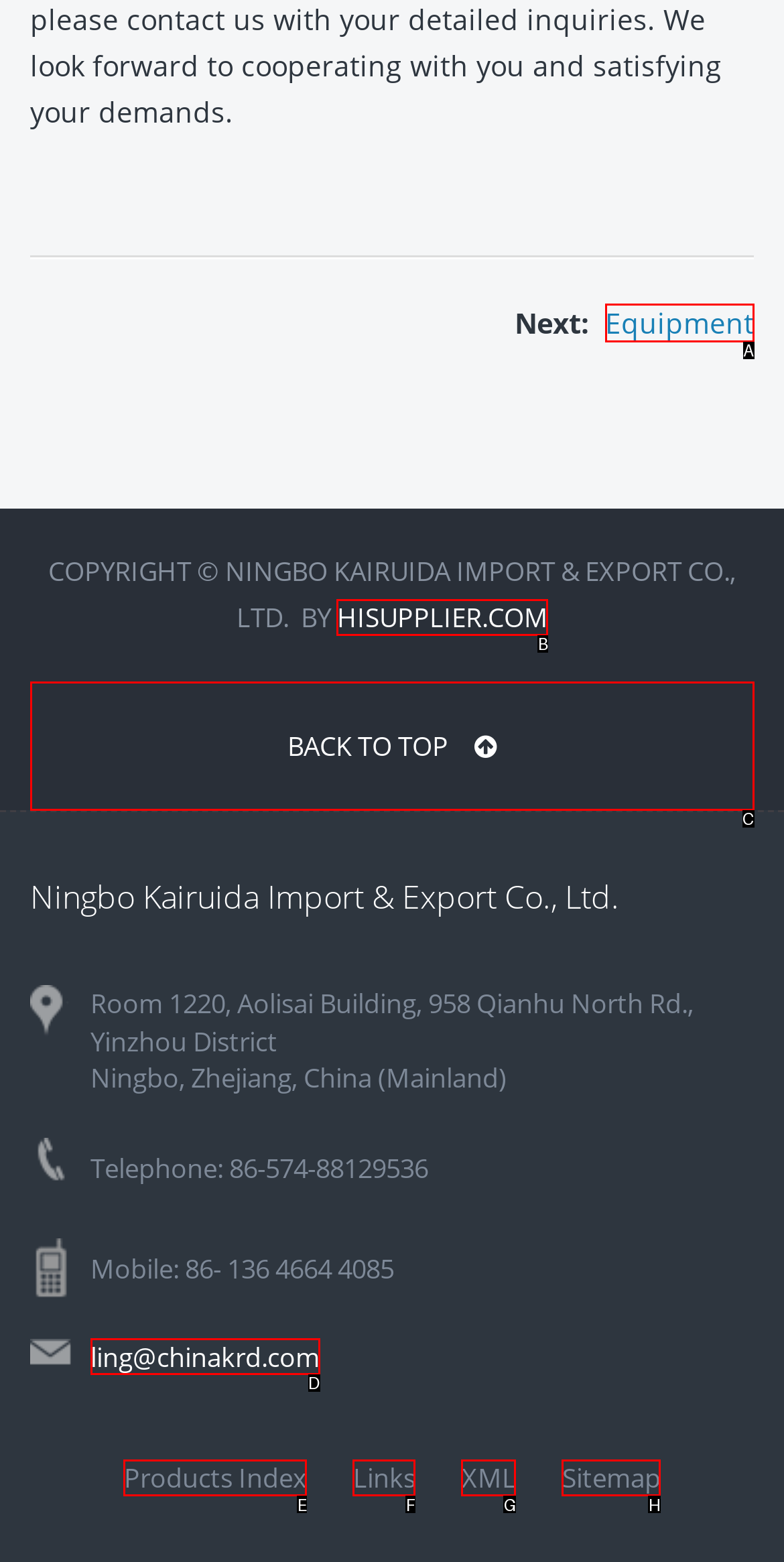Find the option that aligns with: Products Index
Provide the letter of the corresponding option.

E